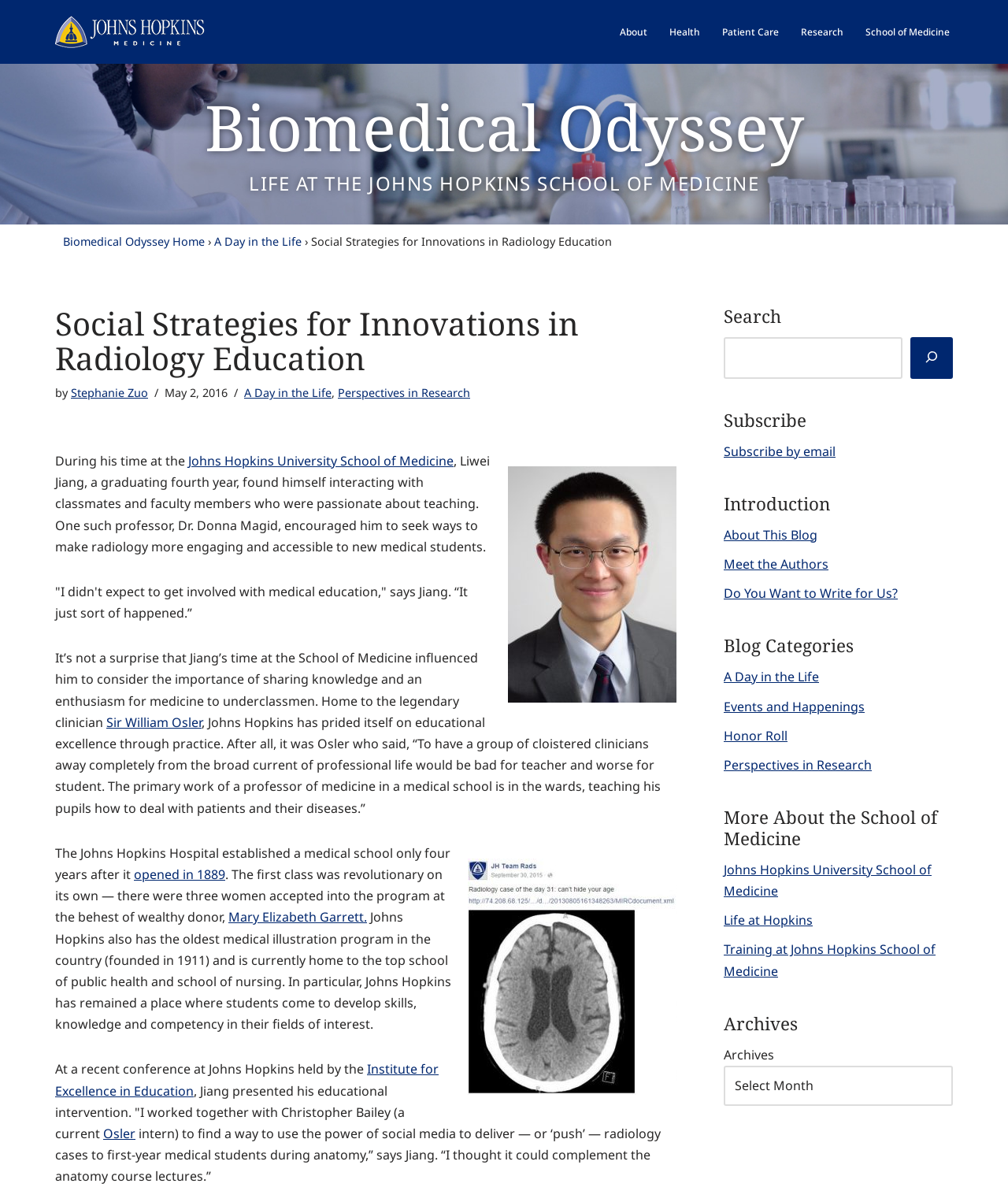Elaborate on the different components and information displayed on the webpage.

This webpage is about Social Strategies for Innovations in Radiology Education at Biomedical Odyssey. At the top, there is a navigation menu with links to "About", "Health", "Patient Care", "Research", and "School of Medicine". Below this menu, there is a prominent link to "Biomedical Odyssey" and a heading that reads "LIFE AT THE JOHNS HOPKINS SCHOOL OF MEDICINE".

The main content of the page is an article titled "Social Strategies for Innovations in Radiology Education" by Stephanie Zuo. The article is divided into several sections, with headings and paragraphs of text. There is also an image of Liwei Jiang, a graduating fourth-year medical student, who is featured in the article. The article discusses Jiang's experience at Johns Hopkins University School of Medicine and his efforts to make radiology more engaging and accessible to new medical students.

To the right of the main content, there is a sidebar with several sections. The top section has a search box and a button to search the site. Below this, there are links to subscribe to the blog by email and to learn more about the blog, including its authors and categories. There are also links to other sections of the site, such as "A Day in the Life", "Events and Happenings", and "Perspectives in Research". At the bottom of the sidebar, there are links to more information about the School of Medicine and its programs.

Throughout the page, there are several images, including a logo for Johns Hopkins Medicine and an image of an MRI of the brain. The overall layout of the page is clean and easy to navigate, with clear headings and concise text.